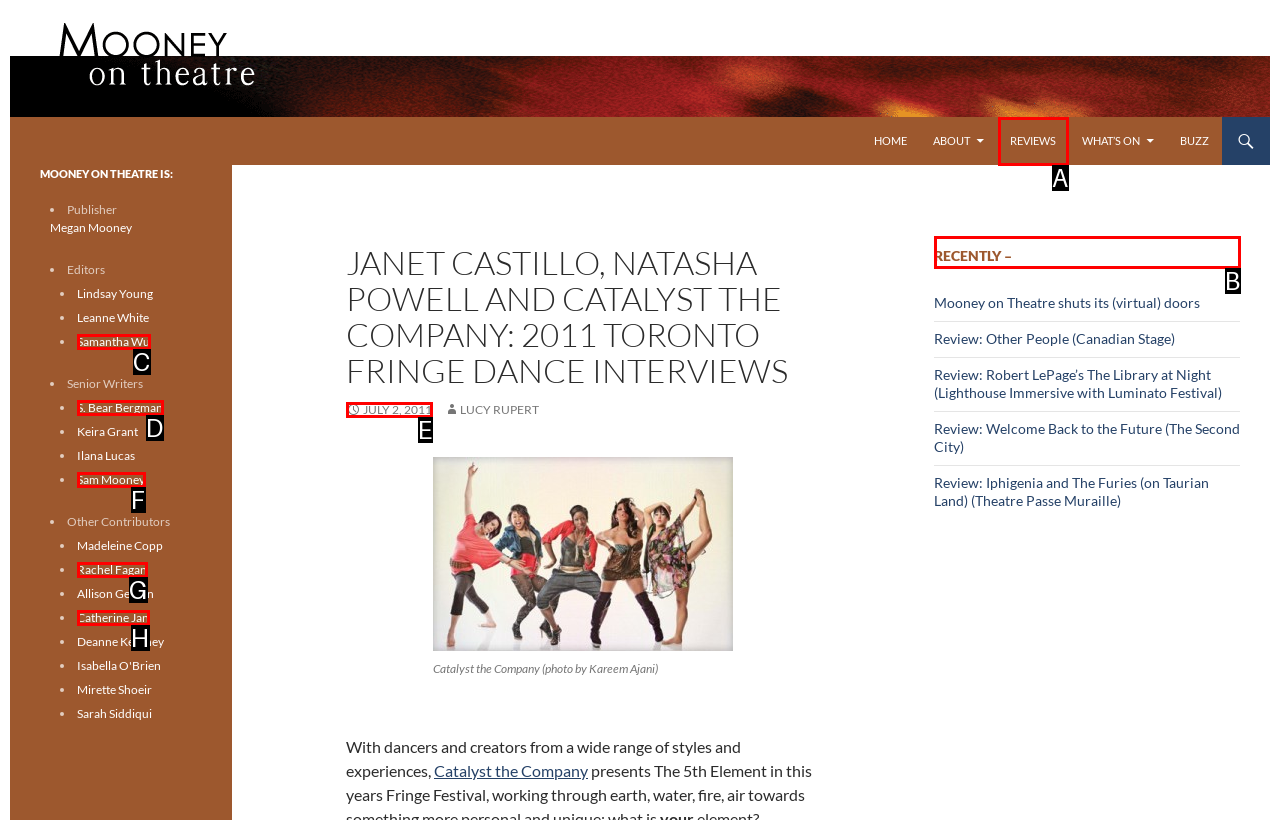Indicate the letter of the UI element that should be clicked to accomplish the task: Check the recently published articles. Answer with the letter only.

B